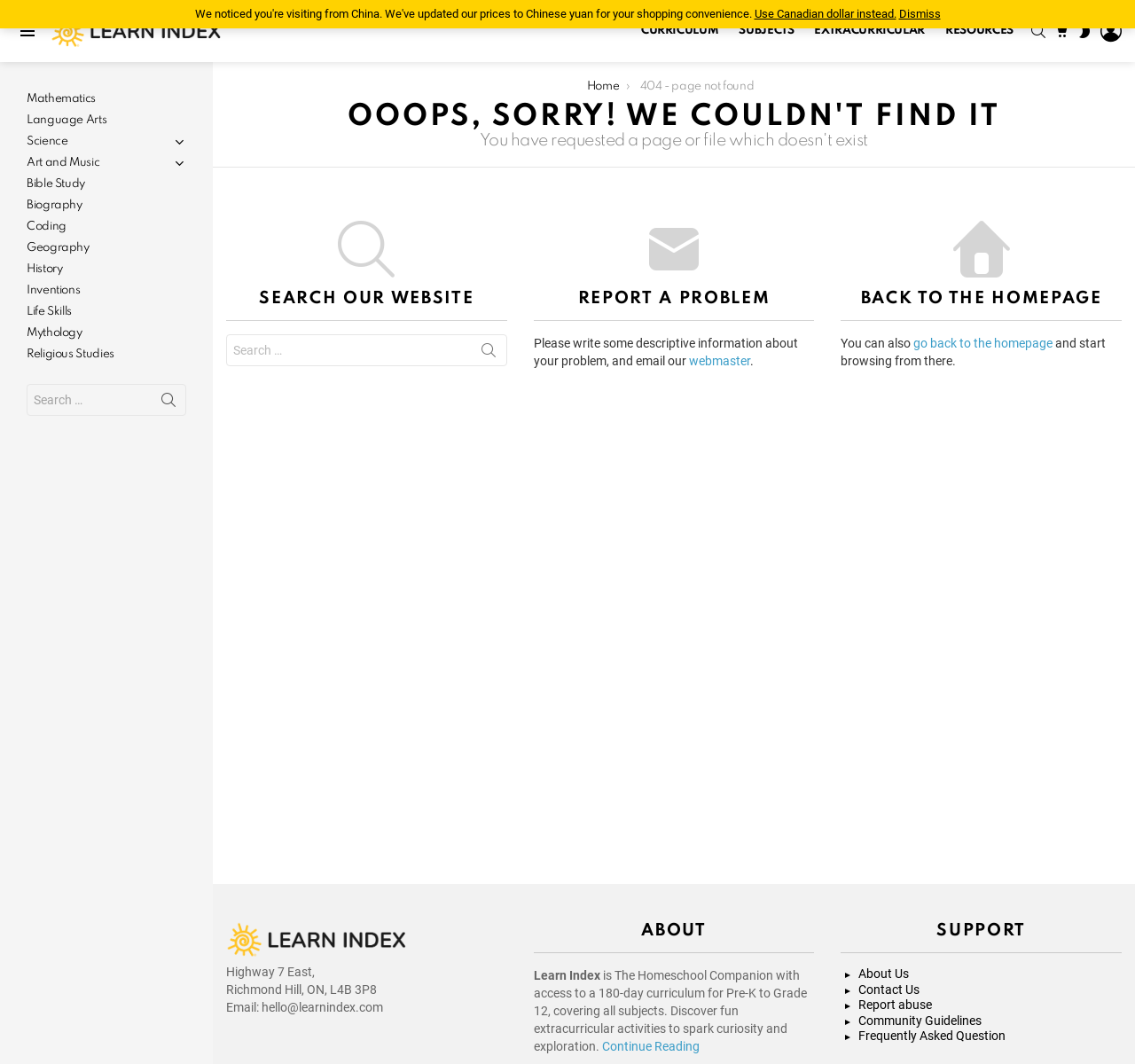What is the purpose of the search box?
Use the image to give a comprehensive and detailed response to the question.

I found the search box in the main content area of the page, which has a label 'Search for:' and a button with a magnifying glass icon. The purpose of this search box is to allow users to search for specific content within the website.